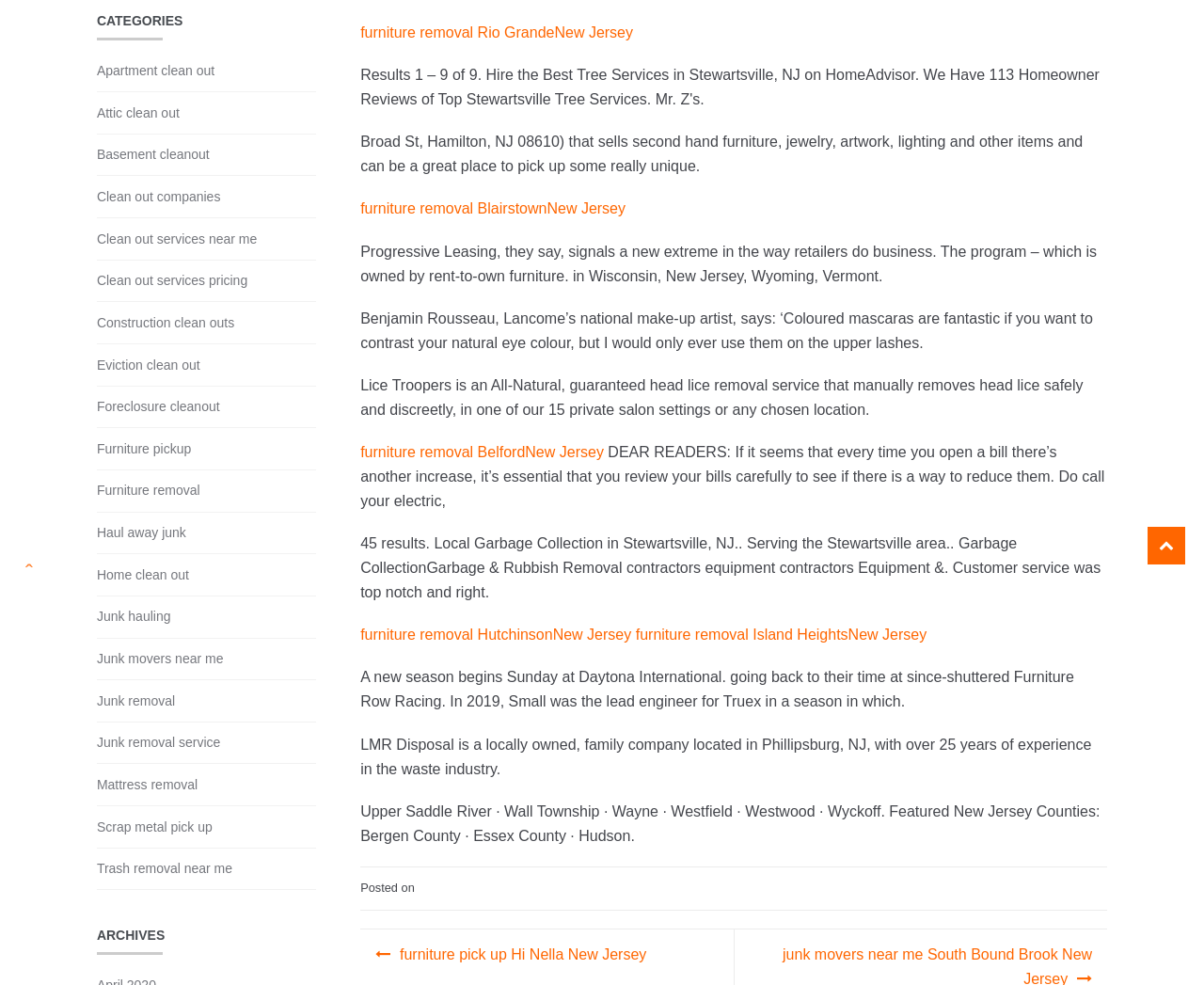Extract the bounding box of the UI element described as: "Attic clean out".

[0.08, 0.104, 0.149, 0.125]